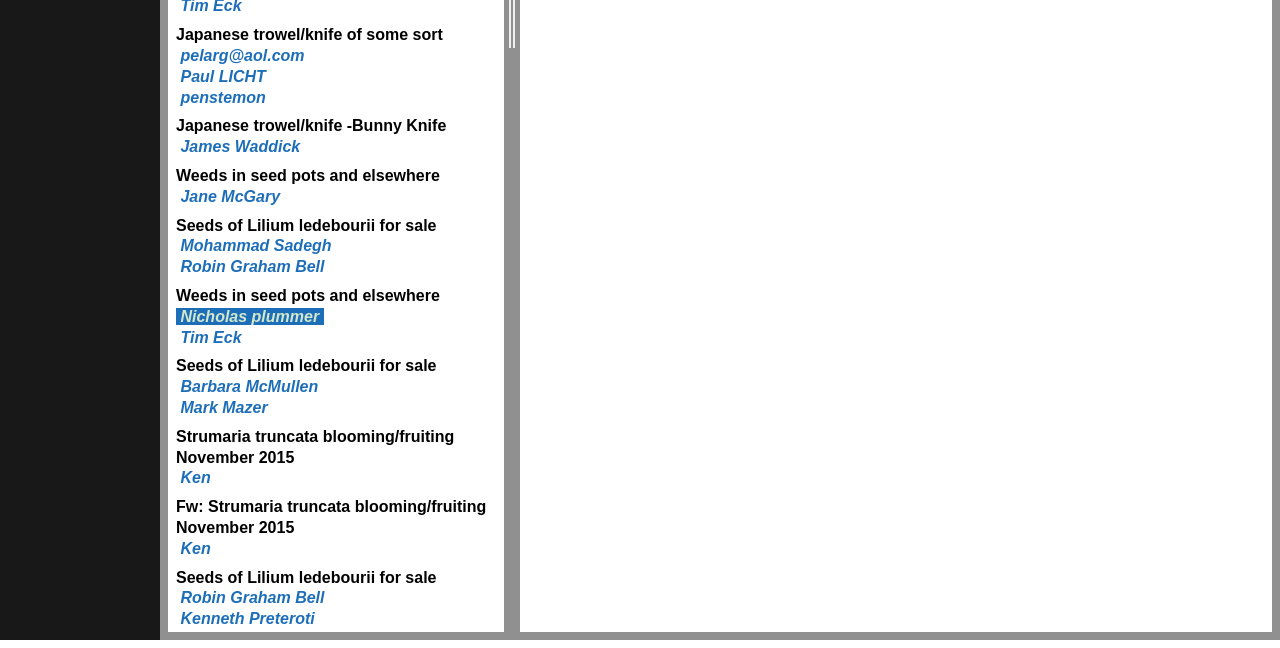From the webpage screenshot, identify the region described by Remodeling. Provide the bounding box coordinates as (top-left x, top-left y, bottom-right x, bottom-right y), with each value being a floating point number between 0 and 1.

None